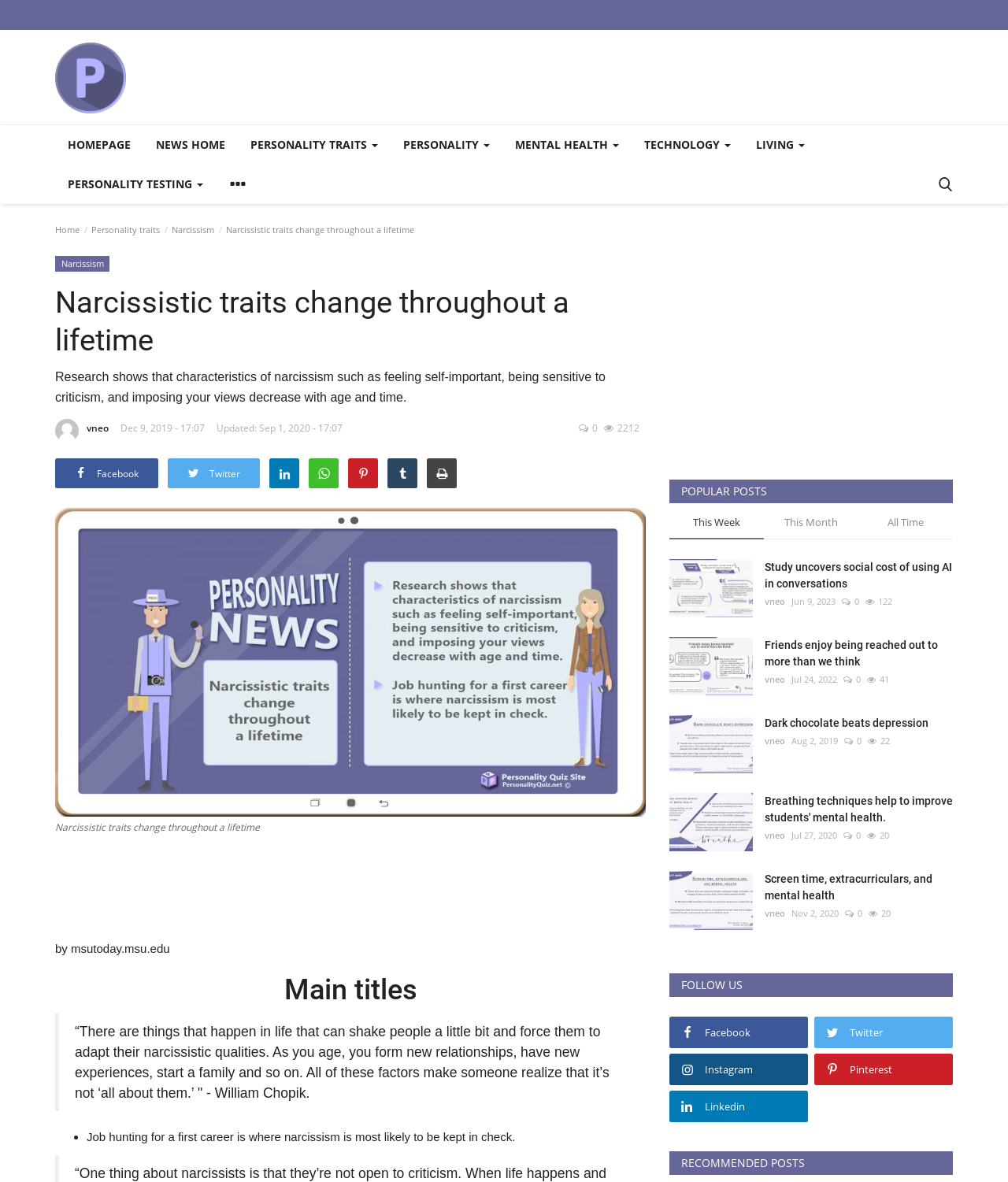Use a single word or phrase to answer the following:
What is the date of the latest article?

Dec 9, 2019